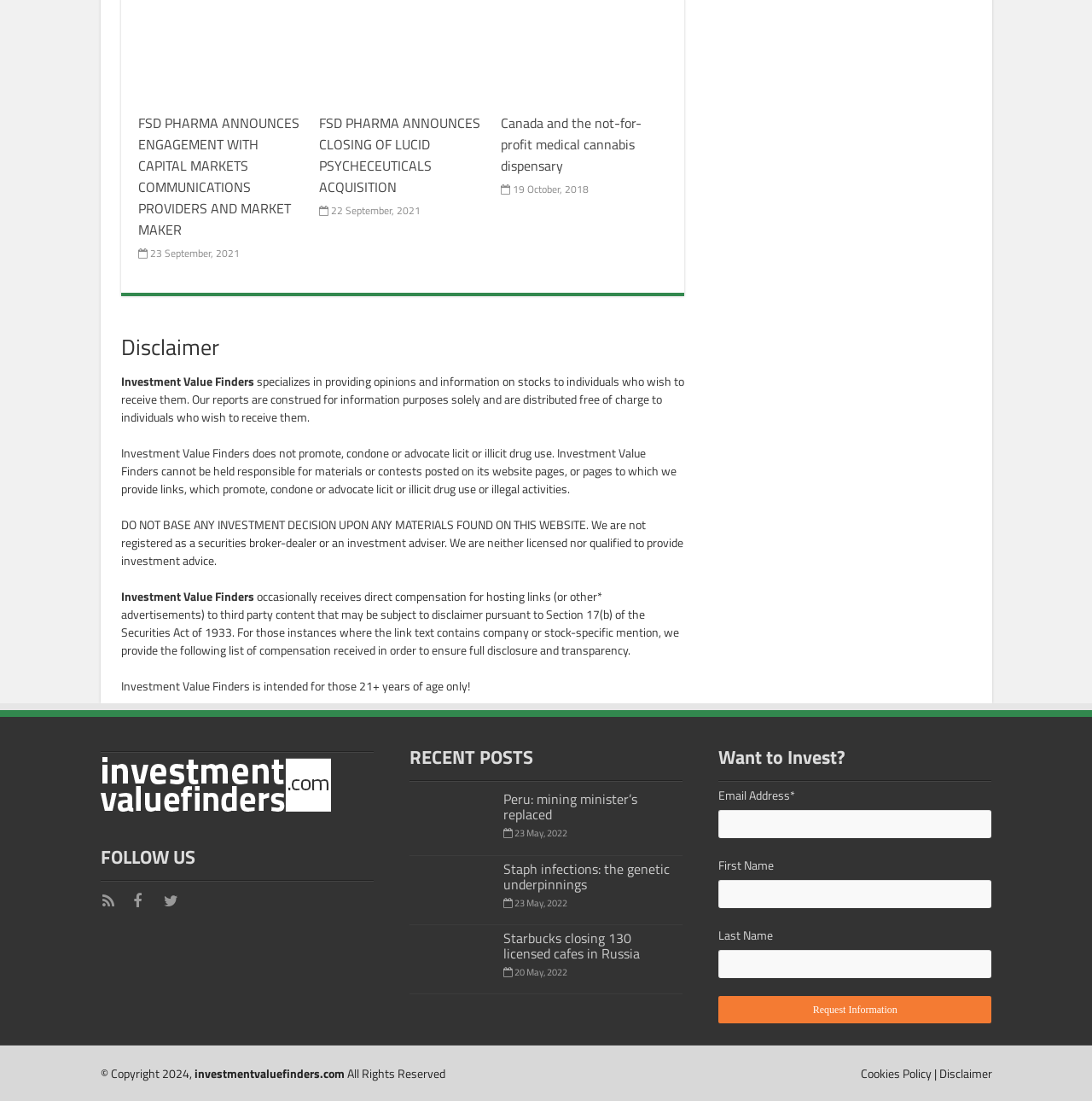What is the copyright year of the website?
Please provide a comprehensive answer based on the details in the screenshot.

I found the copyright year by looking at the StaticText element at the bottom of the webpage, which contains the text '© Copyright 2024'.